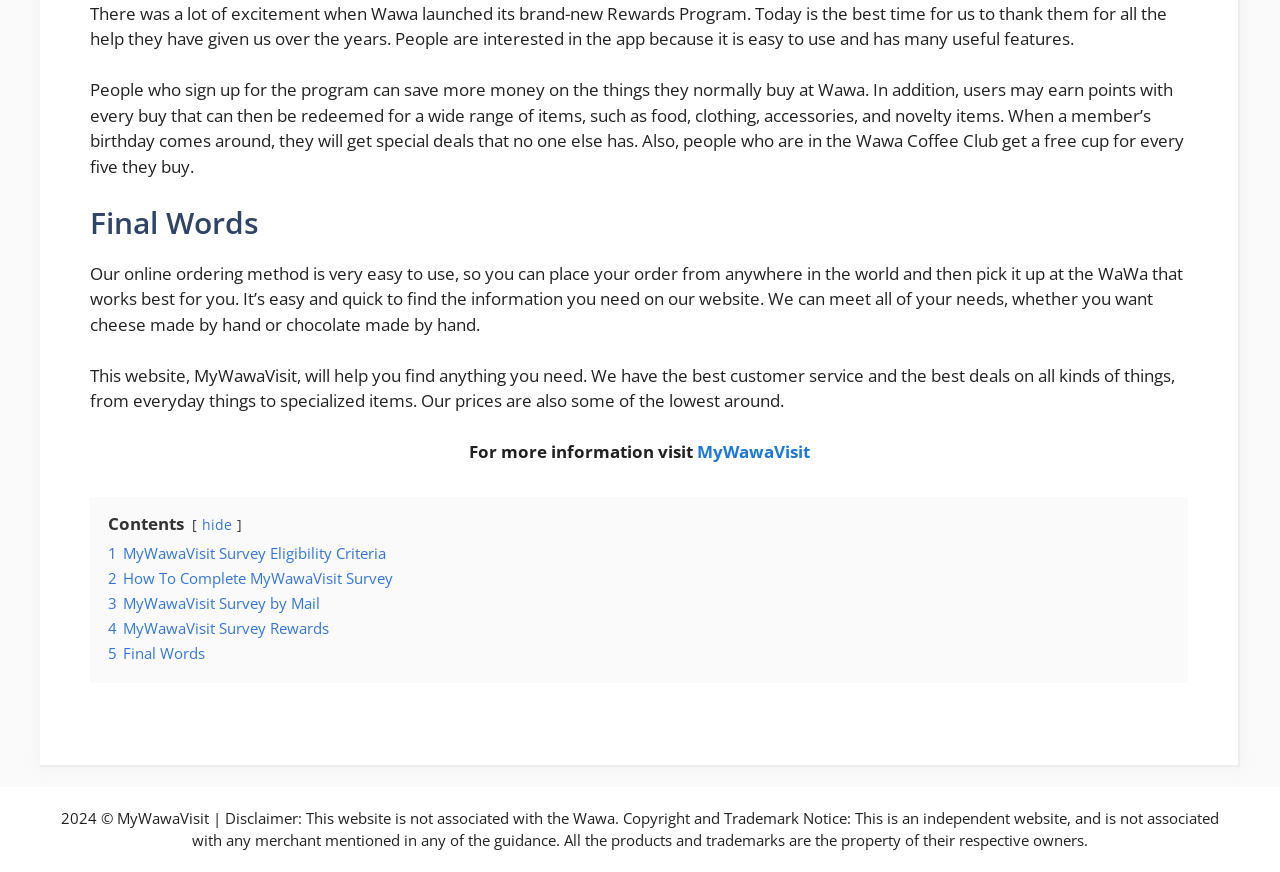Could you specify the bounding box coordinates for the clickable section to complete the following instruction: "go to MyWawaVisit Survey Eligibility Criteria"?

[0.084, 0.623, 0.302, 0.646]